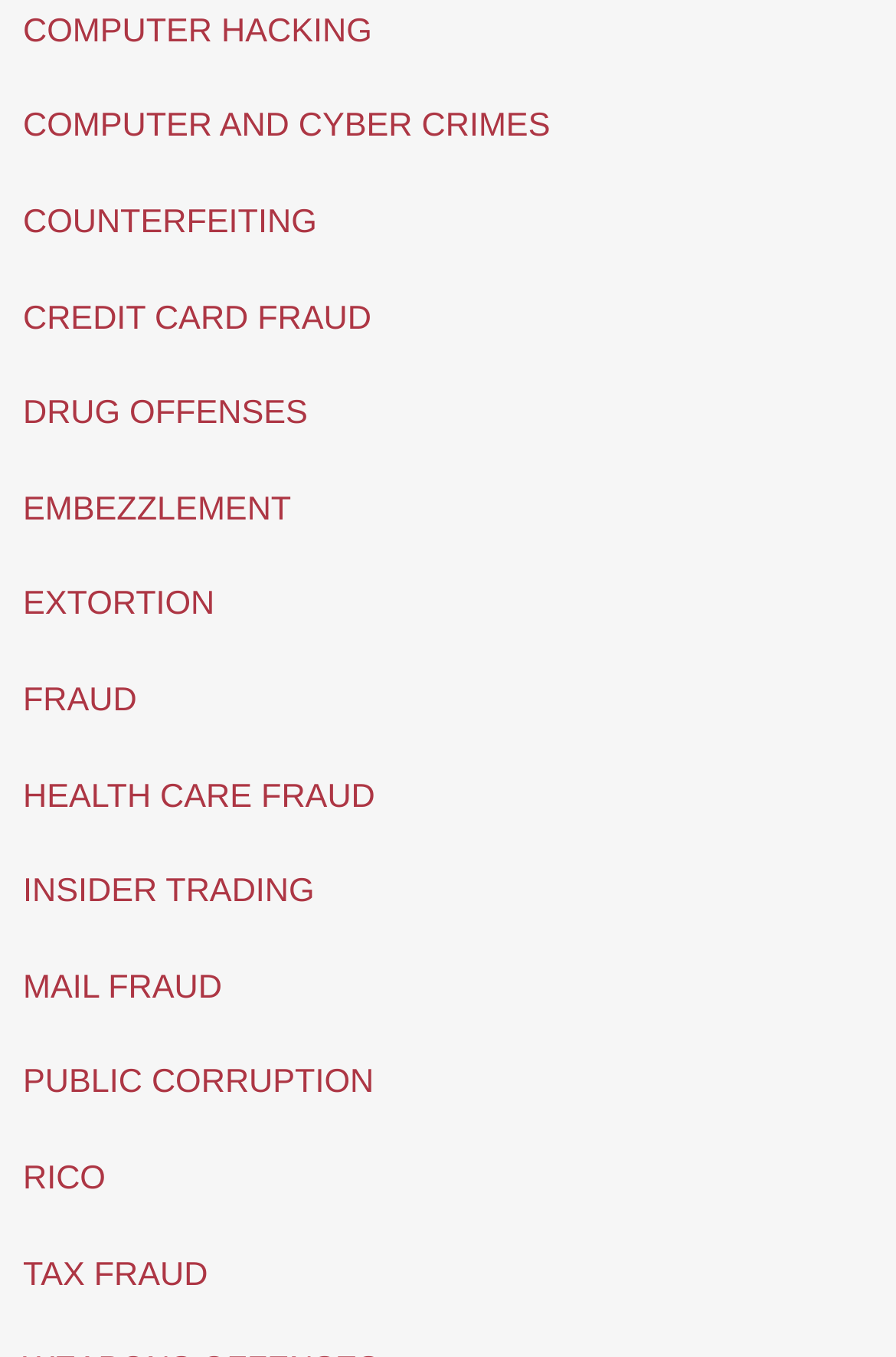Reply to the question with a single word or phrase:
What is the last crime listed on the webpage?

TAX FRAUD